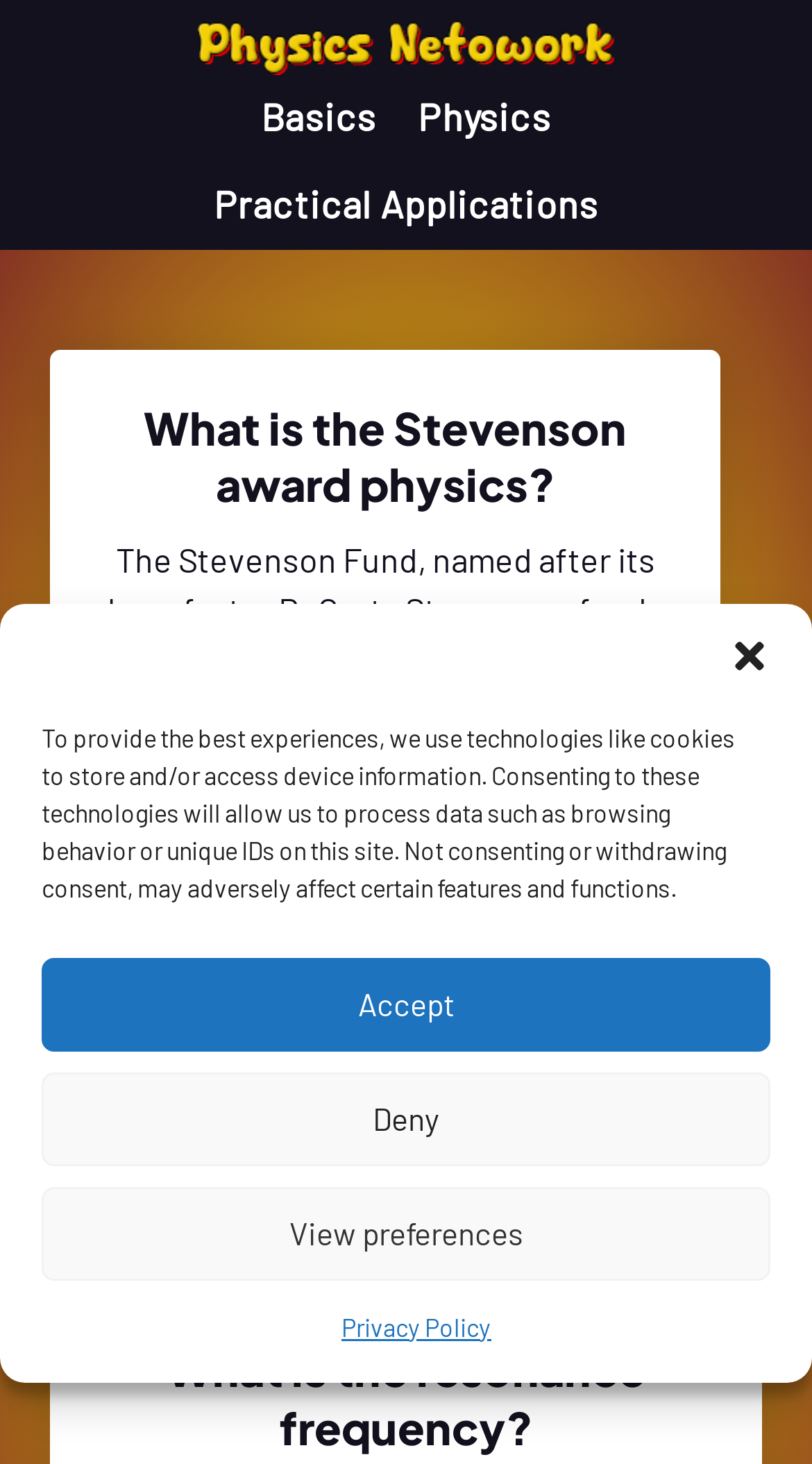Please find the bounding box coordinates in the format (top-left x, top-left y, bottom-right x, bottom-right y) for the given element description. Ensure the coordinates are floating point numbers between 0 and 1. Description: Practical Applications

[0.263, 0.125, 0.737, 0.157]